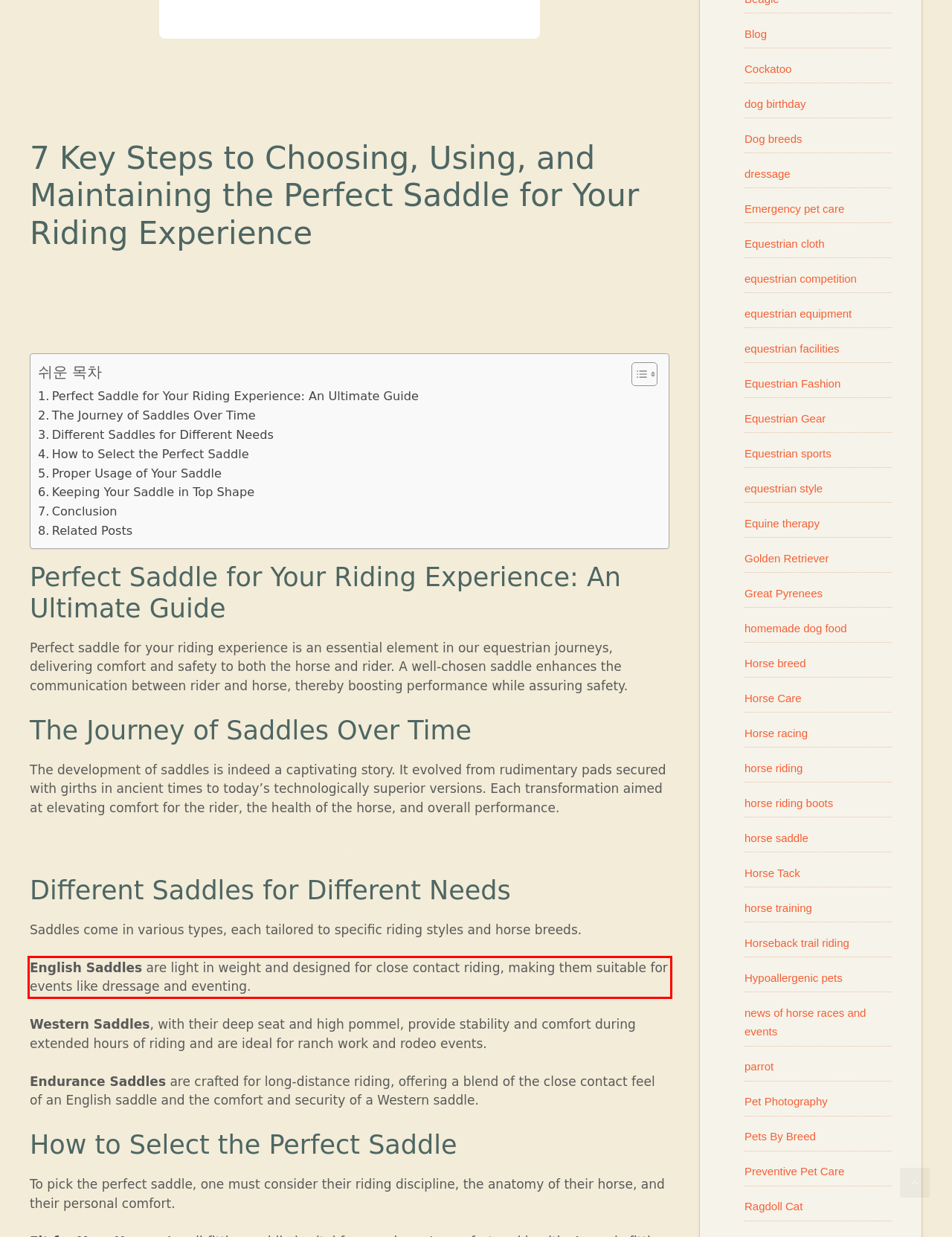You are provided with a screenshot of a webpage containing a red bounding box. Please extract the text enclosed by this red bounding box.

English Saddles are light in weight and designed for close contact riding, making them suitable for events like dressage and eventing.